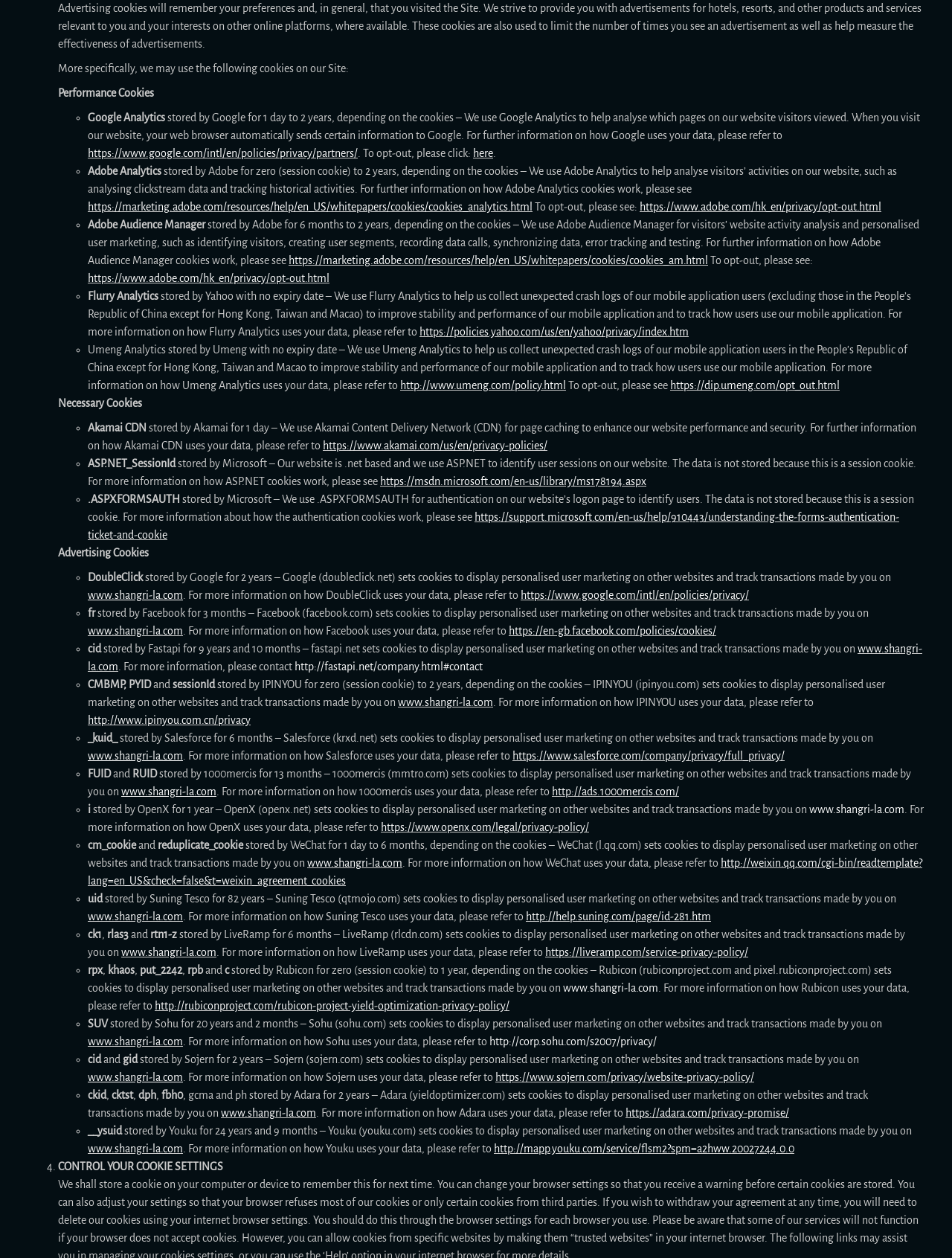Identify the bounding box coordinates of the clickable section necessary to follow the following instruction: "Opt-out of Adobe Analytics". The coordinates should be presented as four float numbers from 0 to 1, i.e., [left, top, right, bottom].

[0.672, 0.16, 0.926, 0.169]